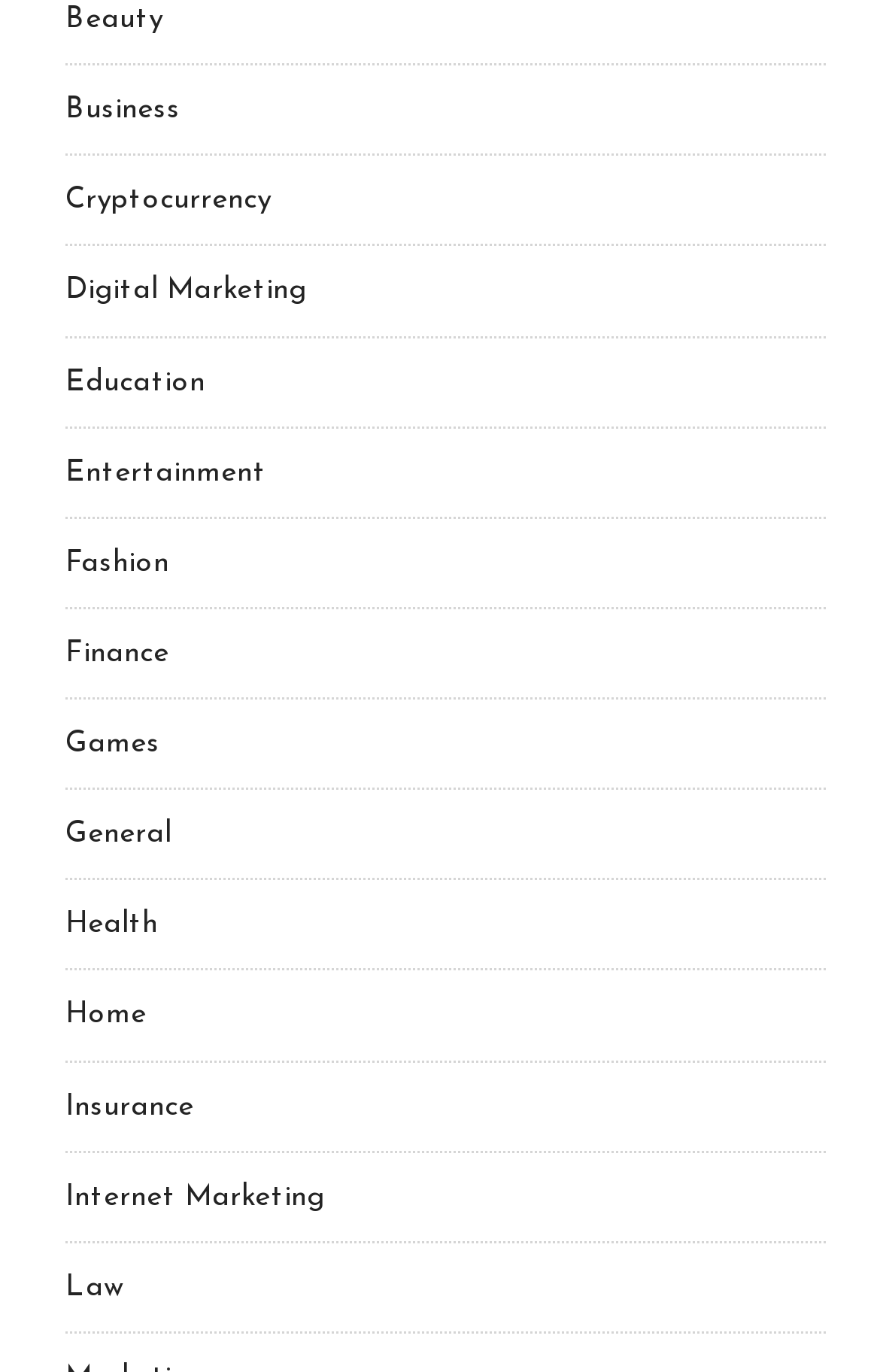Please determine the bounding box coordinates of the element's region to click for the following instruction: "Make a payment".

None